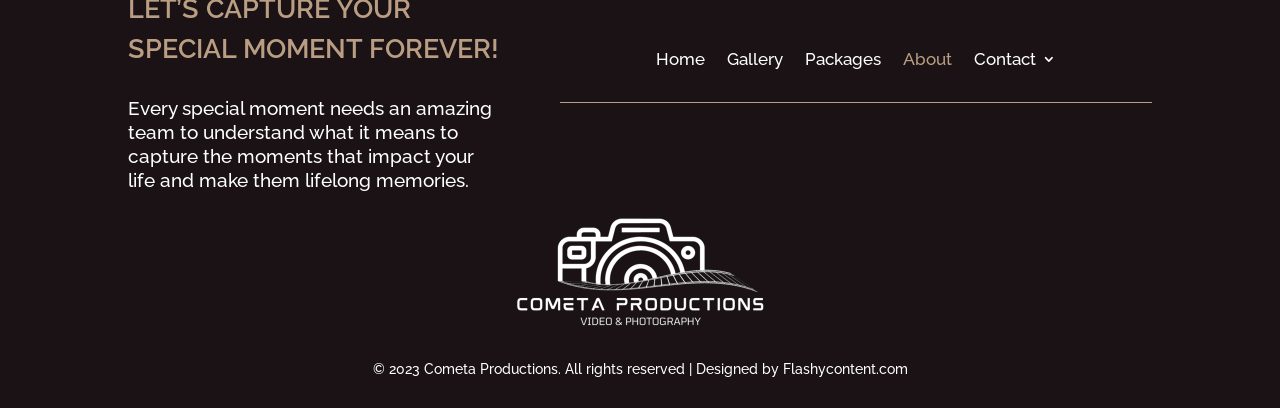What is the main theme of this website?
Please ensure your answer is as detailed and informative as possible.

The main theme of this website appears to be photography, as there is an image on the page and the text mentions 'capturing the moments that impact your life and make them lifelong memories', suggesting that the website is related to photography services.